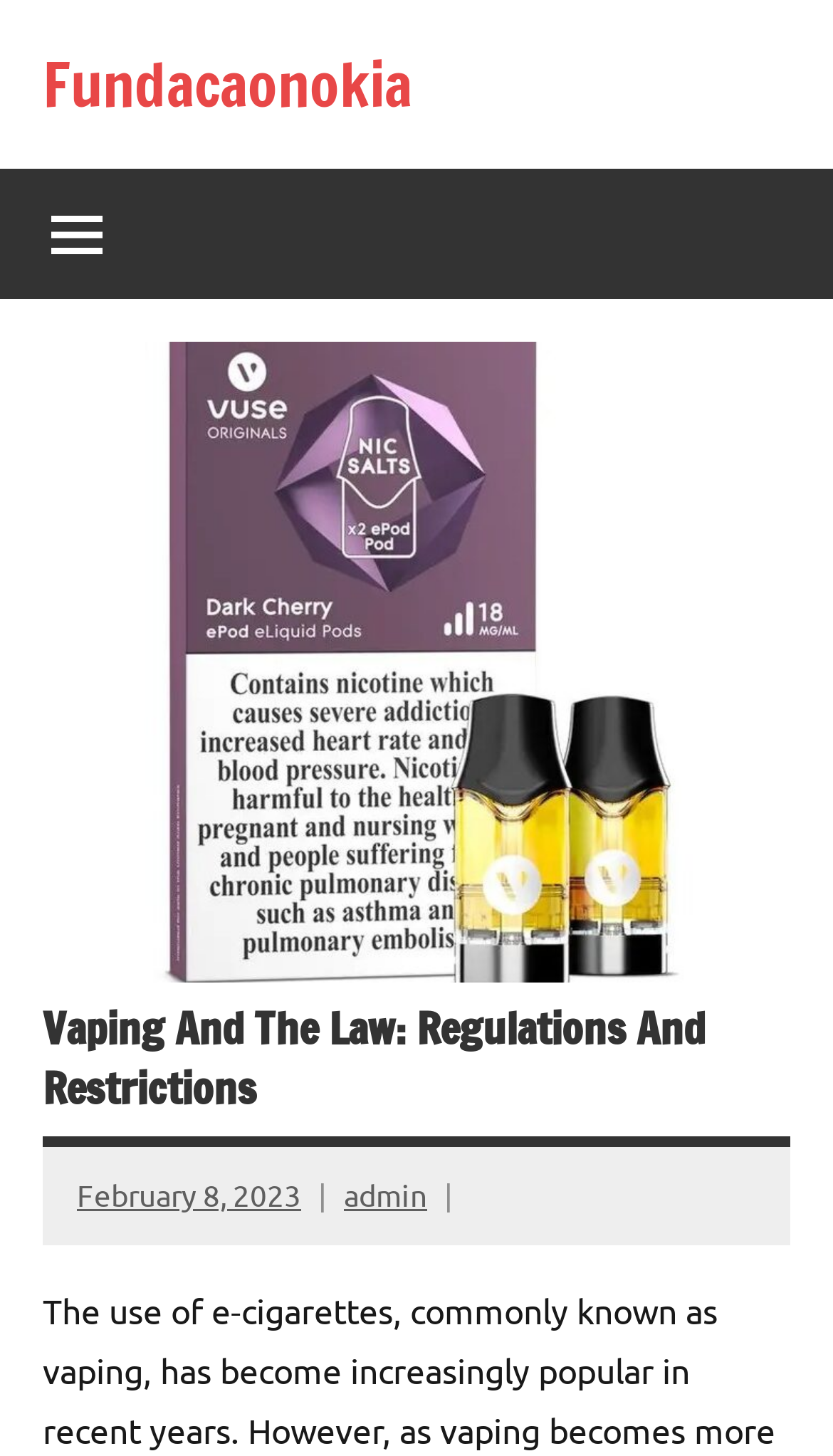Elaborate on the information and visuals displayed on the webpage.

The webpage is about "Vaping And The Law: Regulations And Restrictions" and is provided by Fundacaonokia. At the top left corner, there is a link to the Fundacaonokia website. Next to it, there is an expandable button that controls the primary menu. 

Below the top section, there is a large figure that occupies most of the width, containing an image related to vaping and the law. Above the image, there is a header section with a heading that repeats the title "Vaping And The Law: Regulations And Restrictions". 

In the bottom section of the header, there are two links. The first link indicates the publication date, "February 8, 2023", and is located on the left side. The second link, "admin", is positioned to the right of the date.